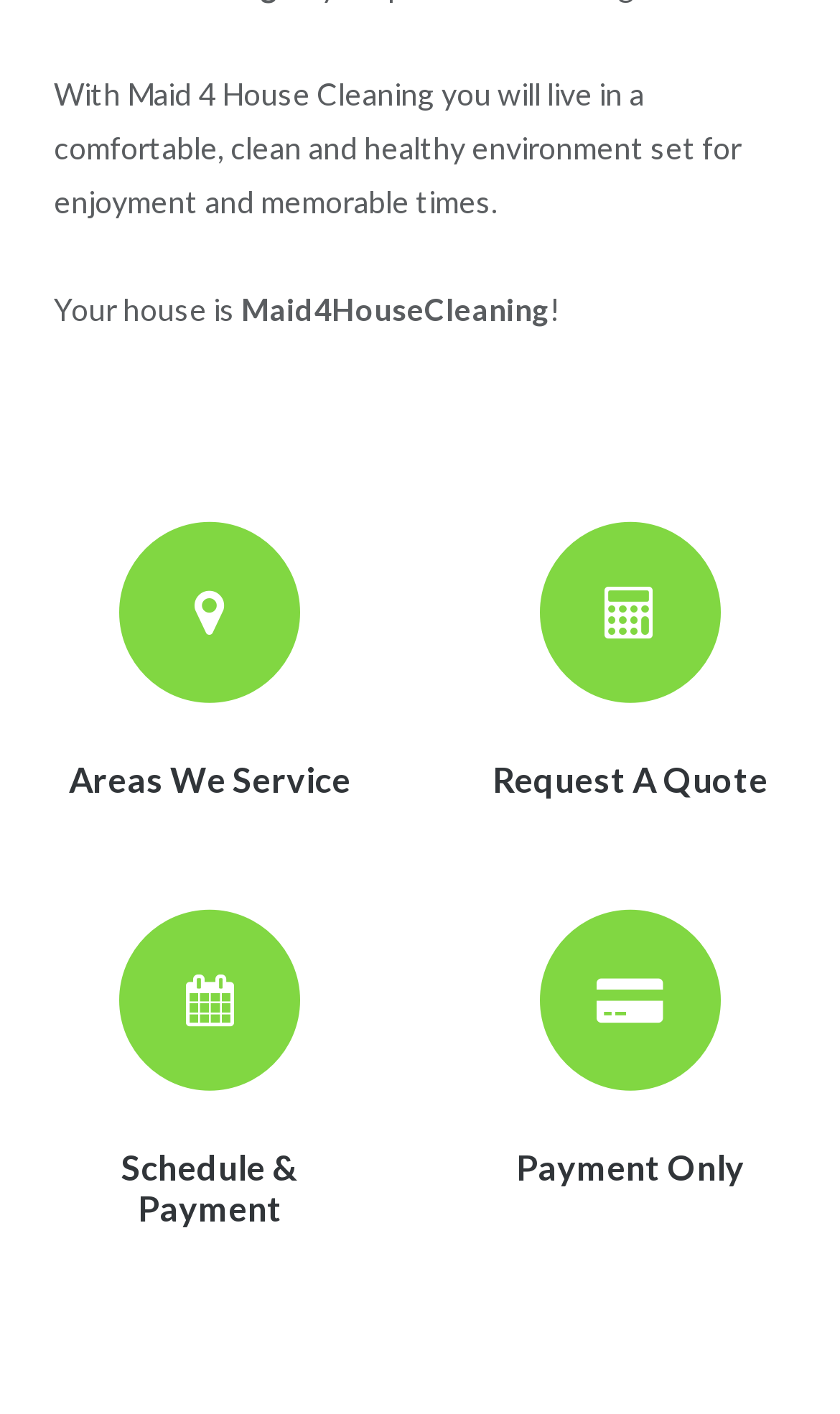Identify the bounding box for the given UI element using the description provided. Coordinates should be in the format (top-left x, top-left y, bottom-right x, bottom-right y) and must be between 0 and 1. Here is the description: parent_node: Payment Only

[0.564, 0.643, 0.936, 0.786]